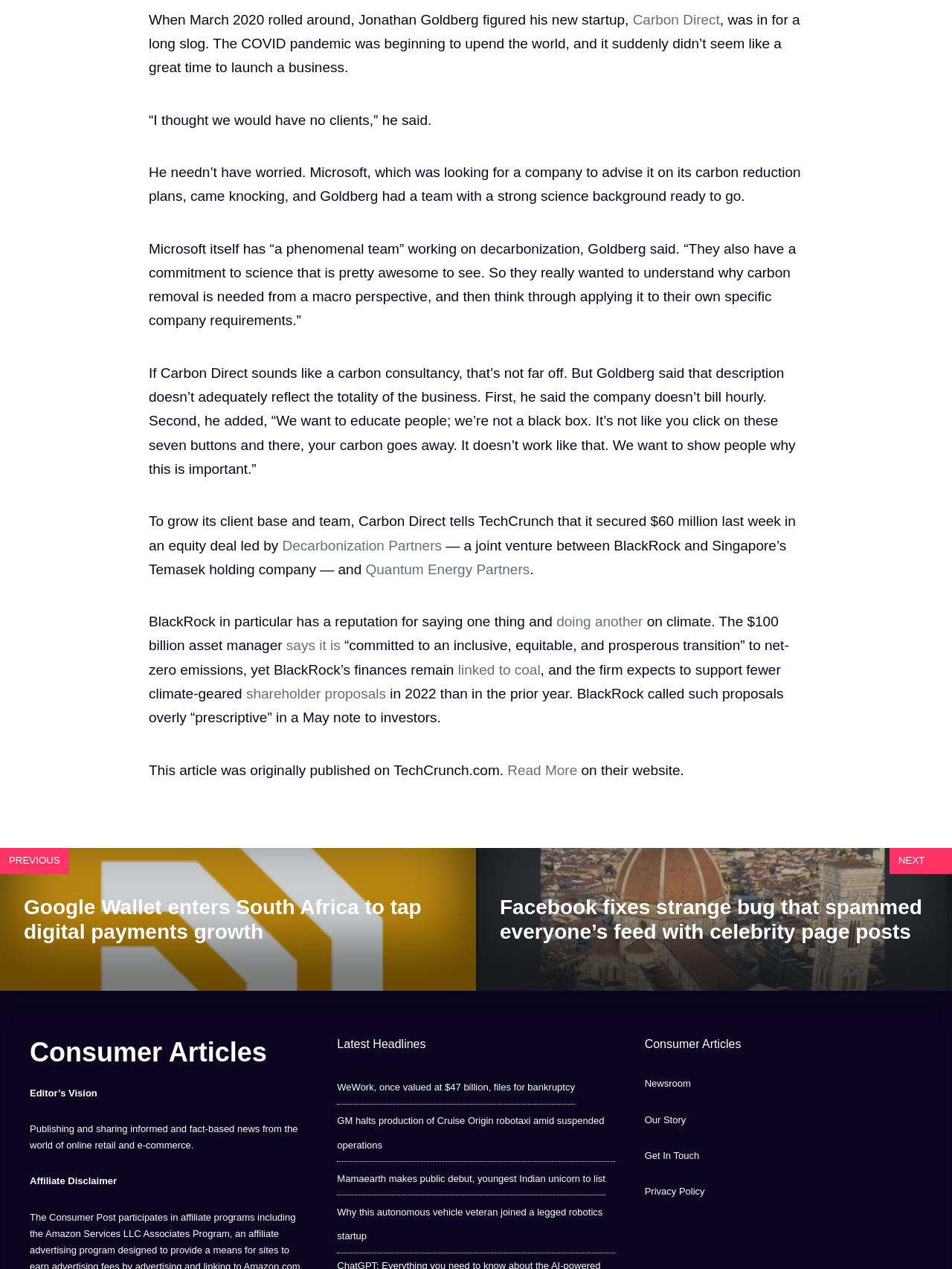Provide the bounding box coordinates of the HTML element described by the text: "Newsroom".

[0.677, 0.85, 0.726, 0.858]